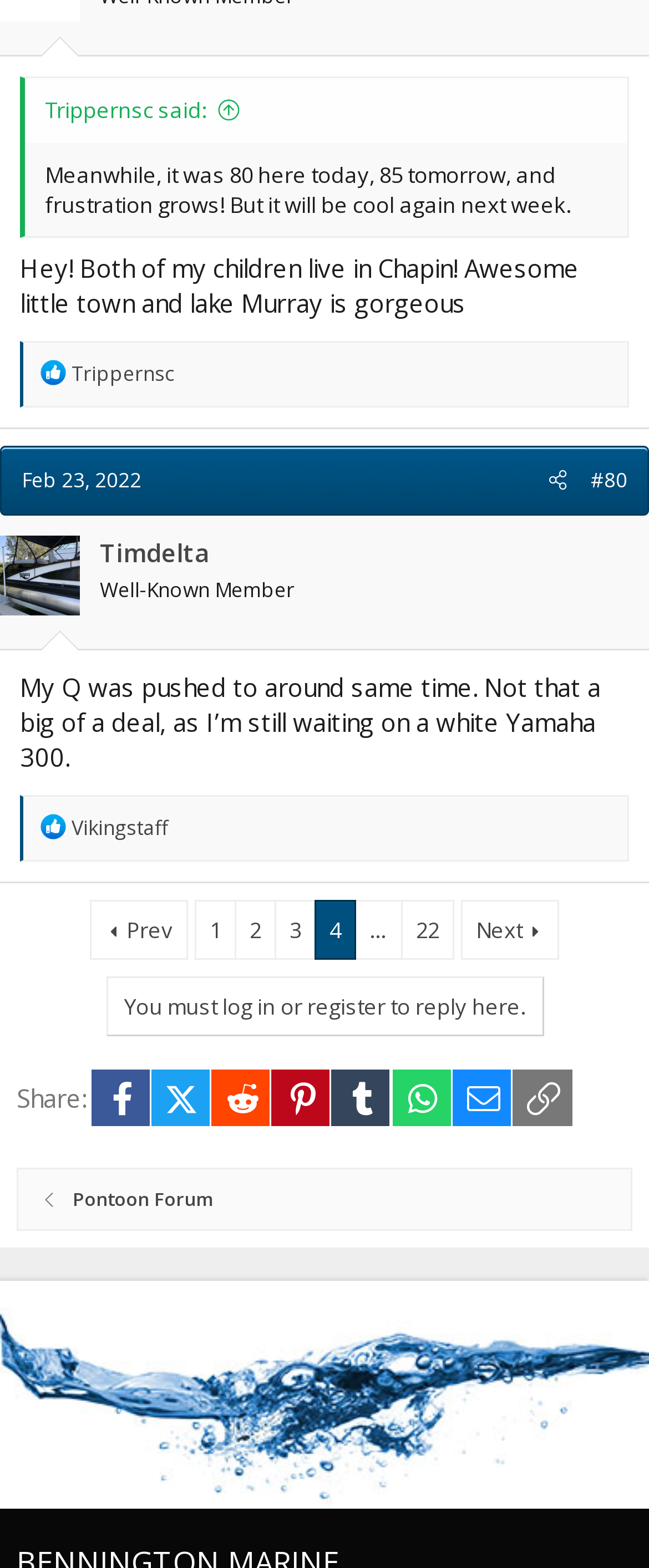Identify the bounding box coordinates of the HTML element based on this description: "Trippernsc said:".

[0.069, 0.06, 0.374, 0.079]